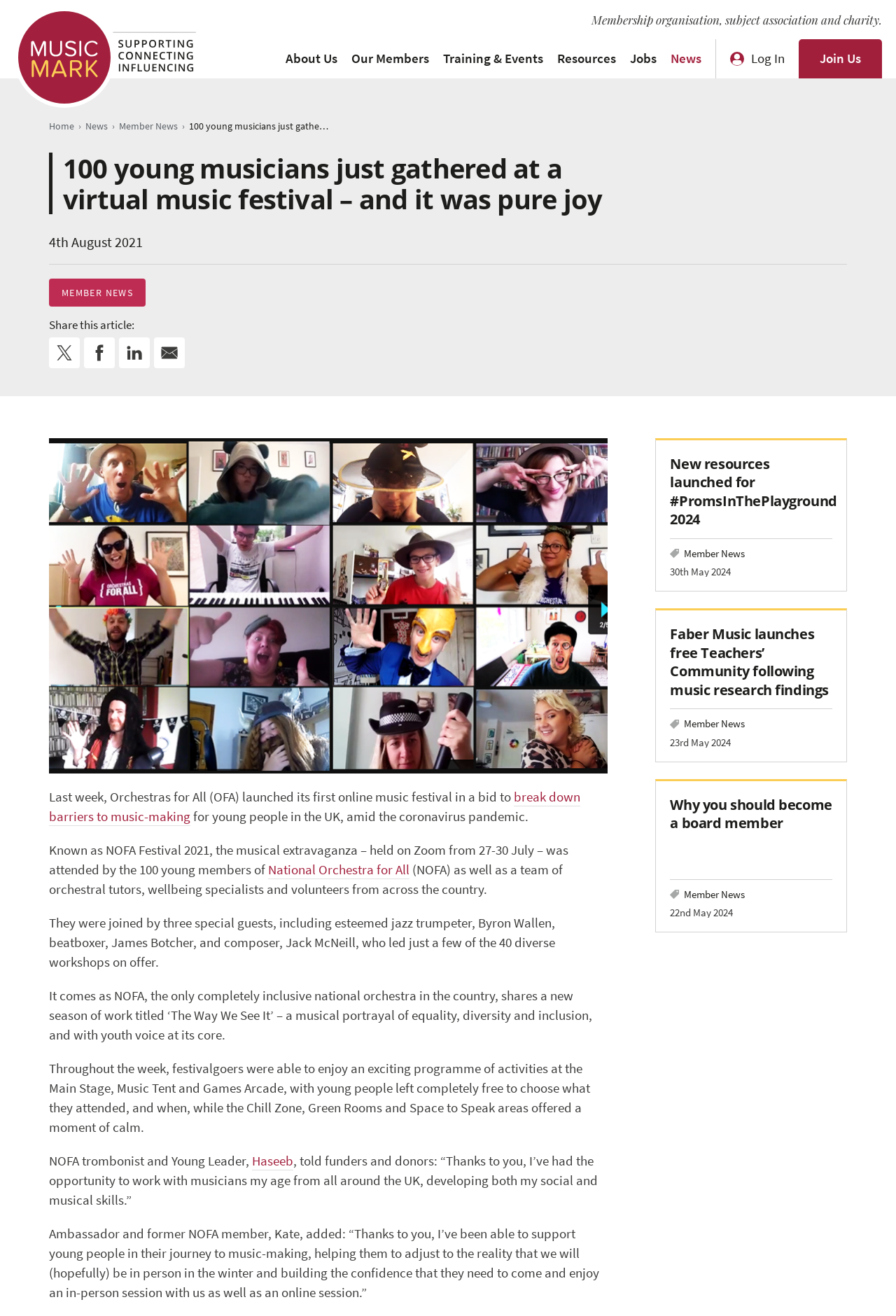Given the description of a UI element: "National Orchestra for All", identify the bounding box coordinates of the matching element in the webpage screenshot.

[0.299, 0.654, 0.457, 0.668]